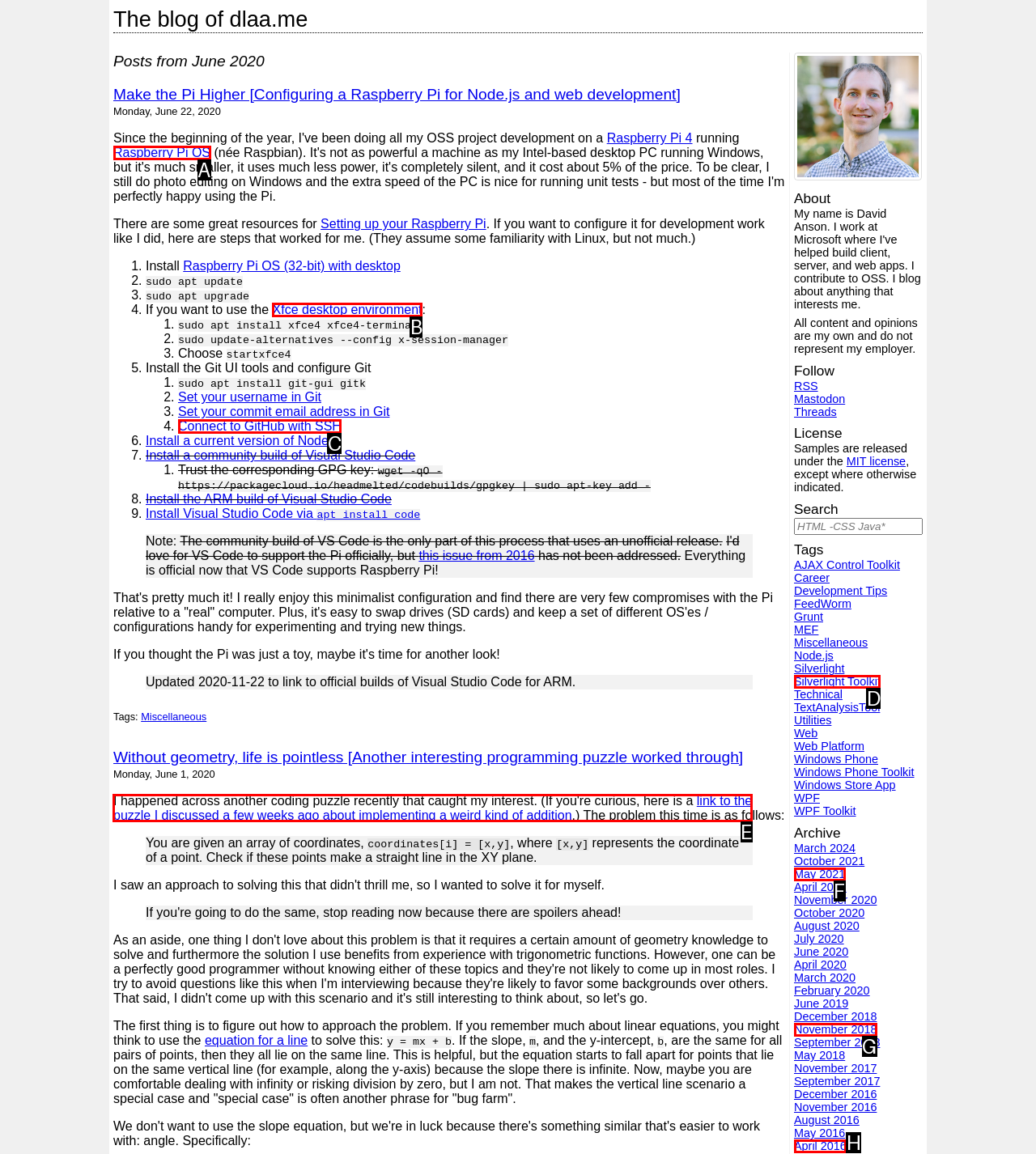Point out which HTML element you should click to fulfill the task: Check the post about implementing a weird kind of addition.
Provide the option's letter from the given choices.

E